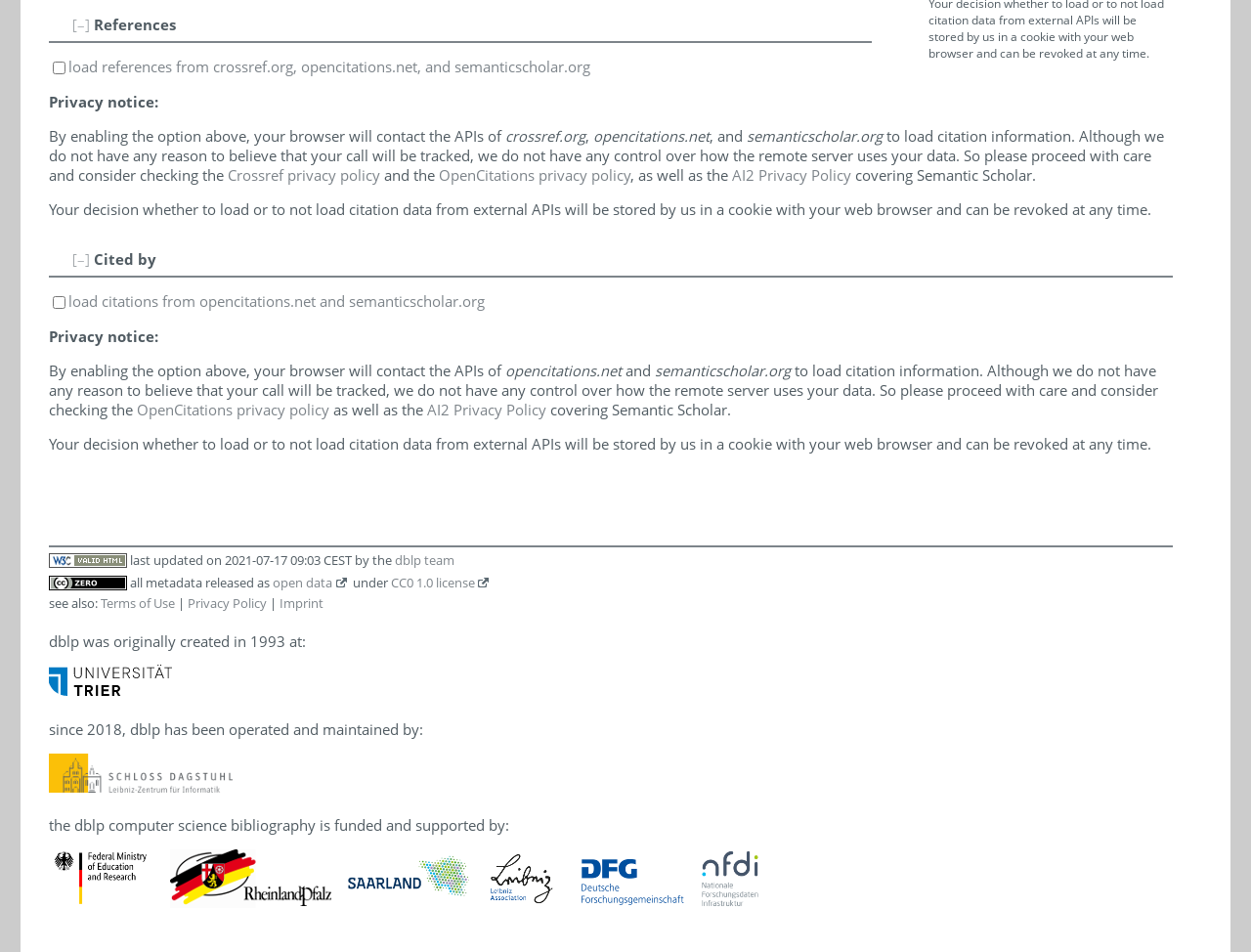From the element description: "AI2 Privacy Policy", extract the bounding box coordinates of the UI element. The coordinates should be expressed as four float numbers between 0 and 1, in the order [left, top, right, bottom].

[0.342, 0.42, 0.437, 0.44]